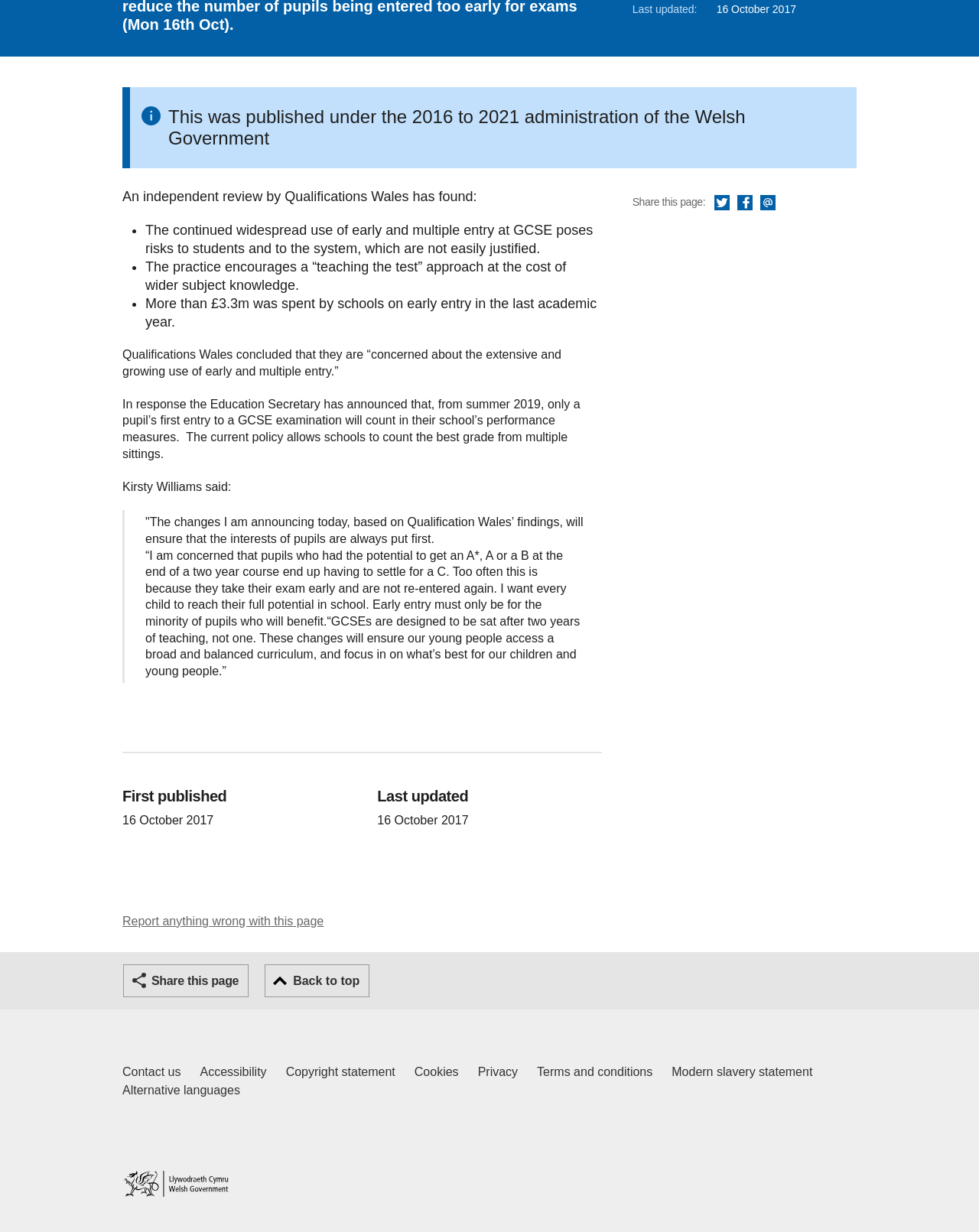Find the bounding box coordinates for the HTML element specified by: "Share this page".

[0.126, 0.783, 0.254, 0.81]